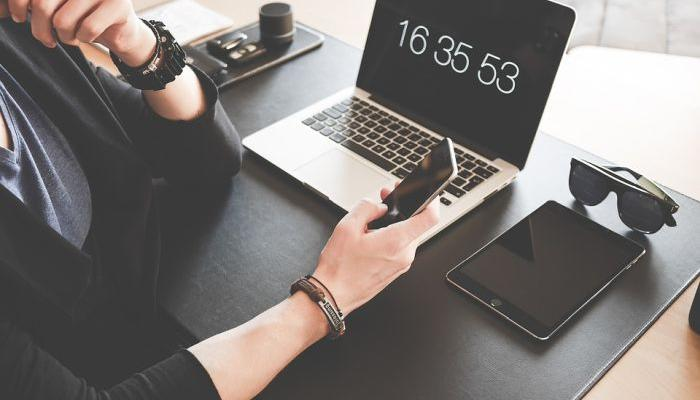What is the individual wearing on their left arm?
Analyze the image and deliver a detailed answer to the question.

According to the caption, the individual's left arm is adorned with stylish bracelets, indicating a sense of personal style and fashion.